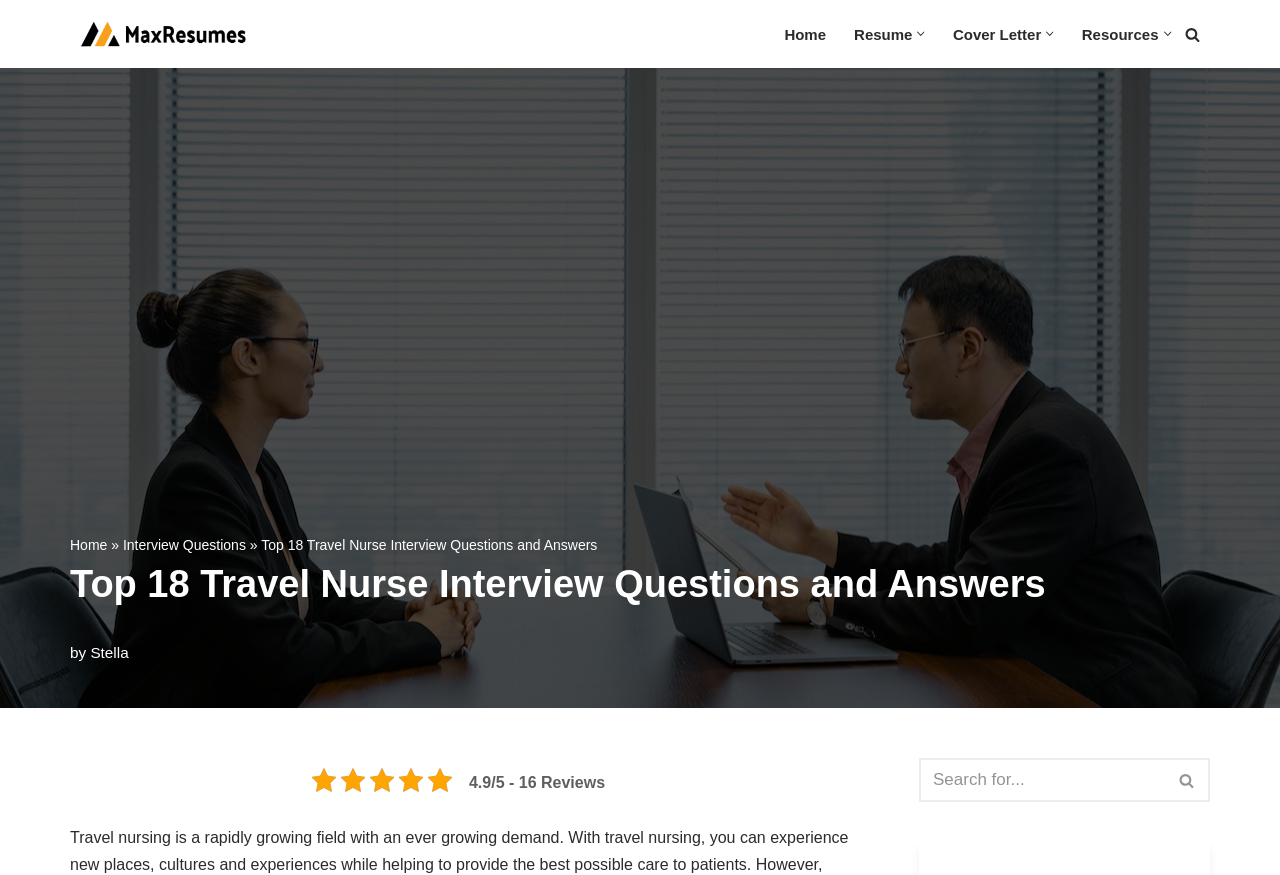What is the name of the website?
Based on the visual content, answer with a single word or a brief phrase.

MaxResumes